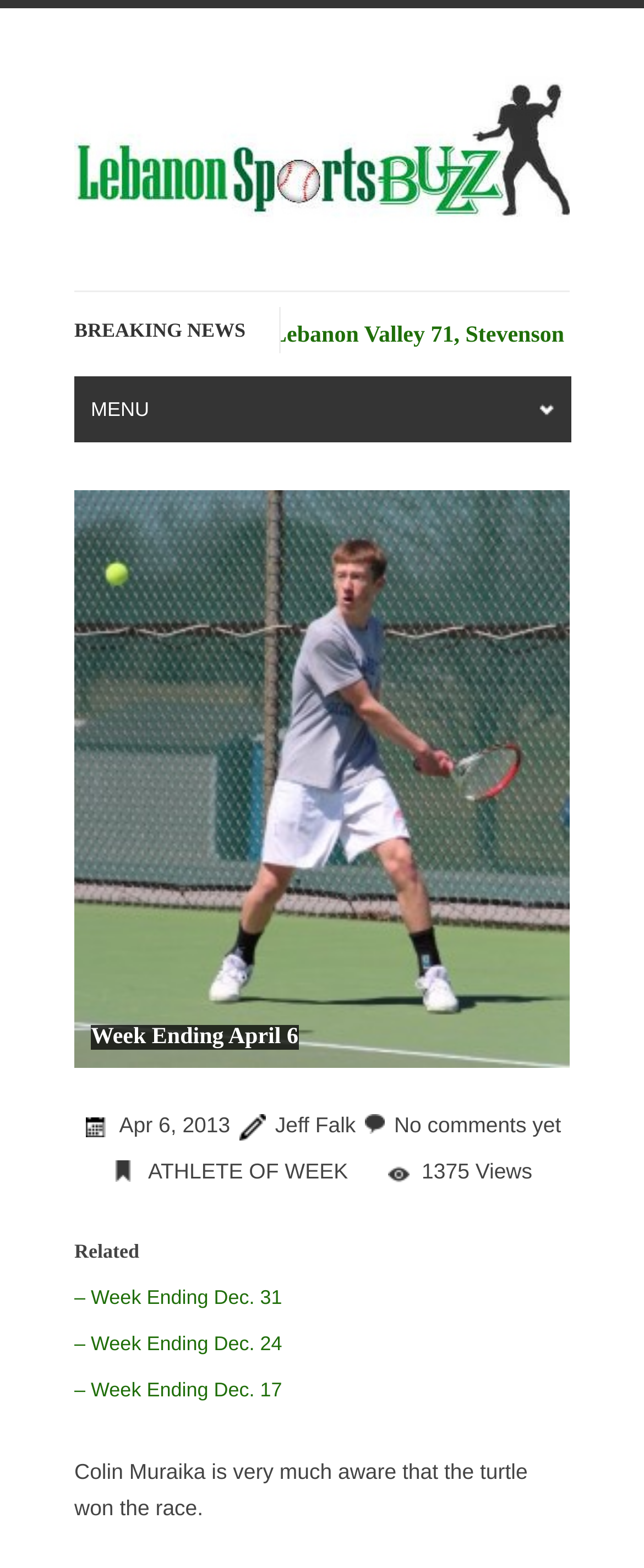Based on the visual content of the image, answer the question thoroughly: What is the category of the article?

I found the category of the article by looking at the heading element with the content 'BREAKING NEWS' which is located at the top of the webpage.